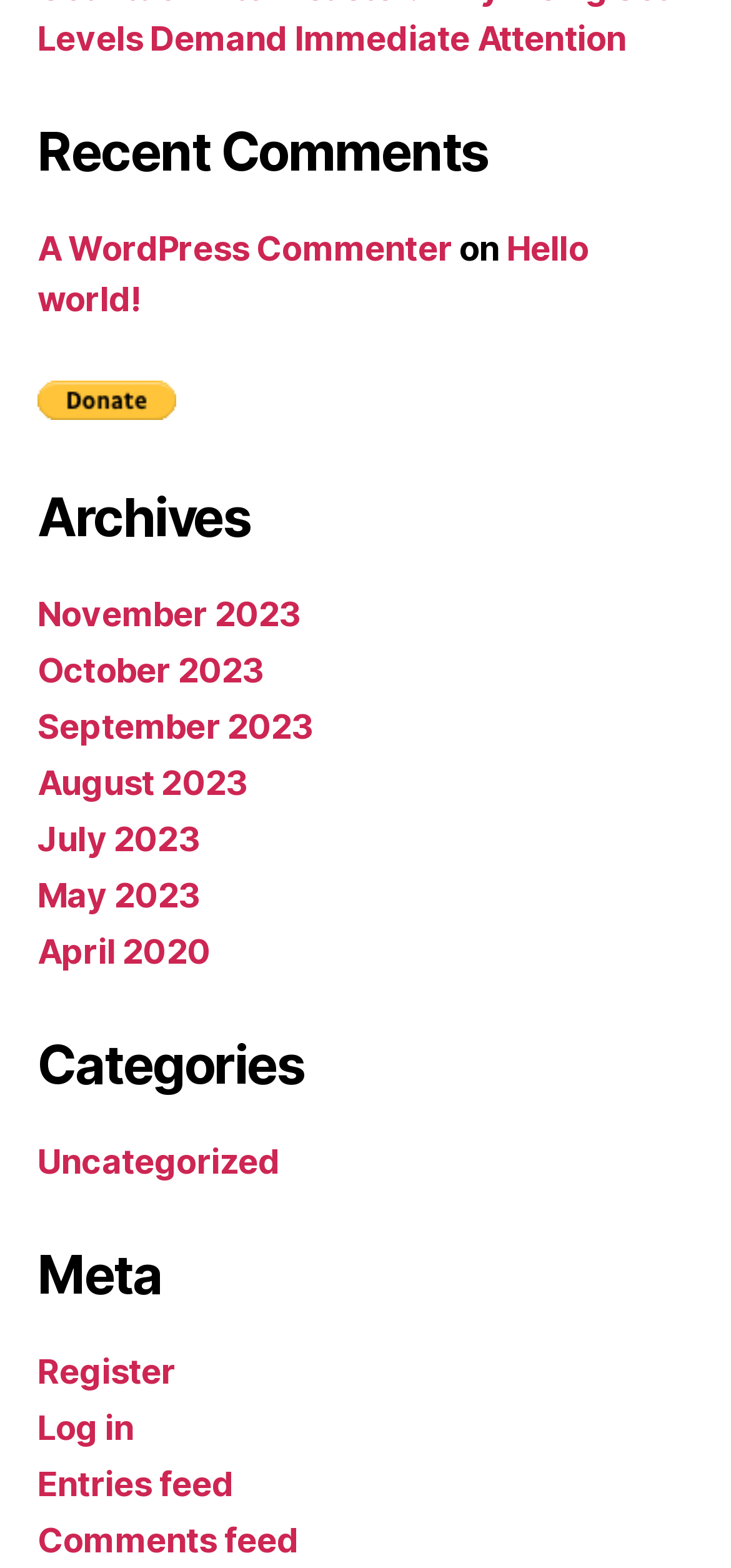Find the bounding box coordinates of the element's region that should be clicked in order to follow the given instruction: "View uncategorized posts". The coordinates should consist of four float numbers between 0 and 1, i.e., [left, top, right, bottom].

[0.051, 0.729, 0.383, 0.754]